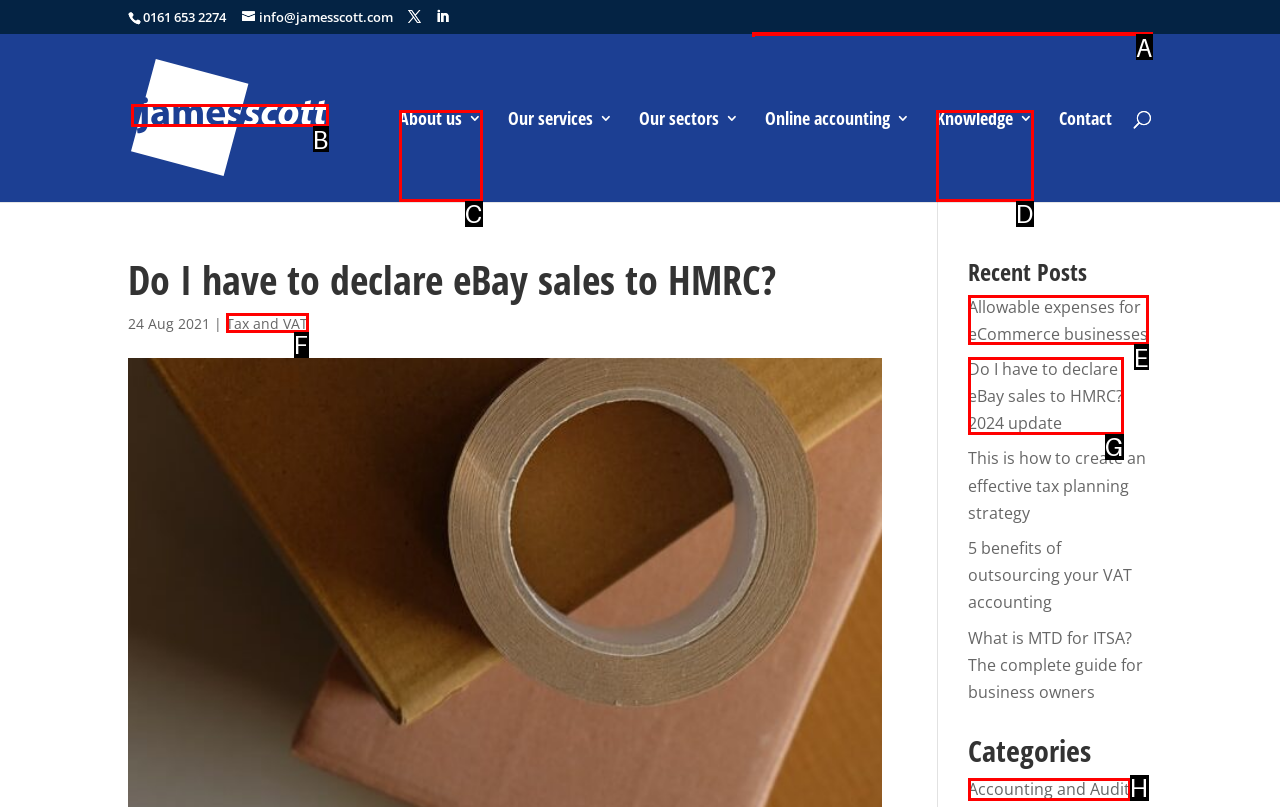Choose the UI element you need to click to carry out the task: Search for a topic.
Respond with the corresponding option's letter.

A